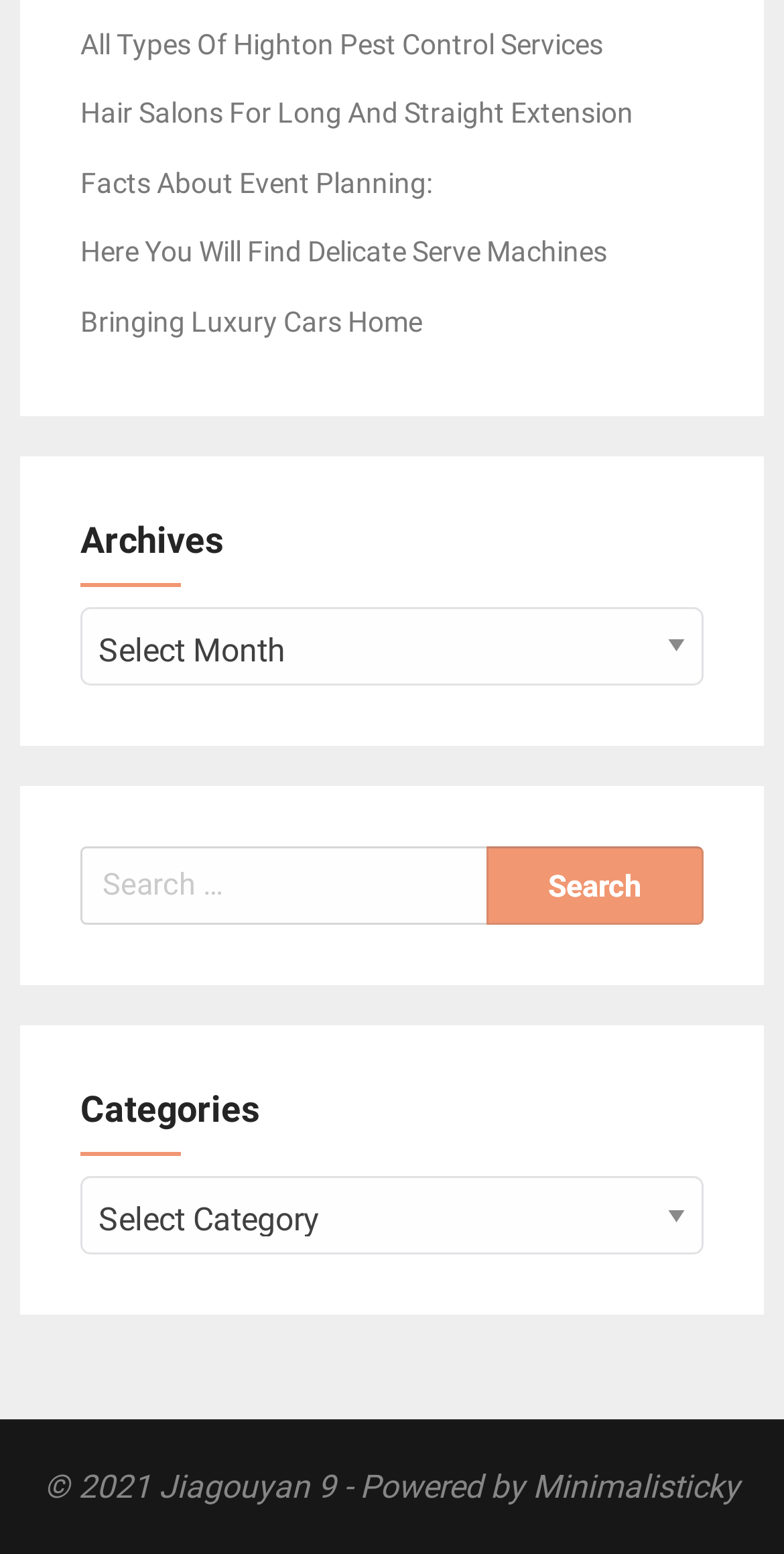Identify the bounding box coordinates necessary to click and complete the given instruction: "Explore the office keyboard buying guide".

None